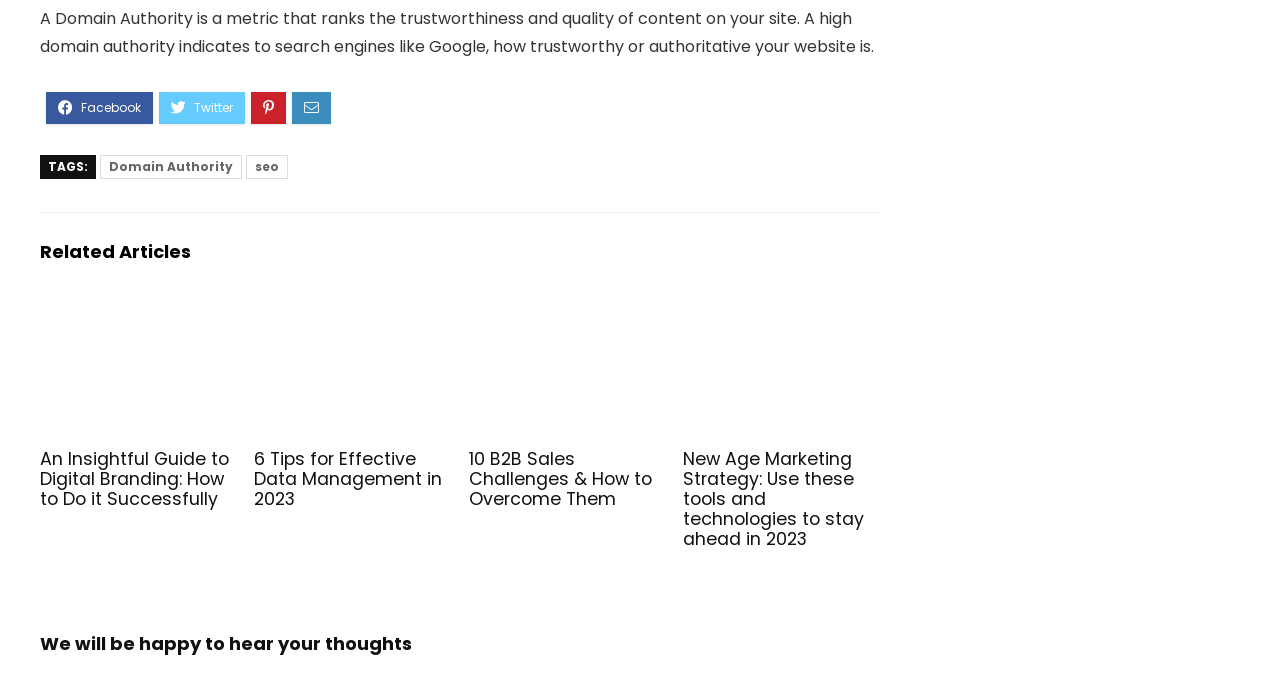Determine the bounding box coordinates for the UI element matching this description: "Domain Authority".

[0.078, 0.226, 0.189, 0.261]